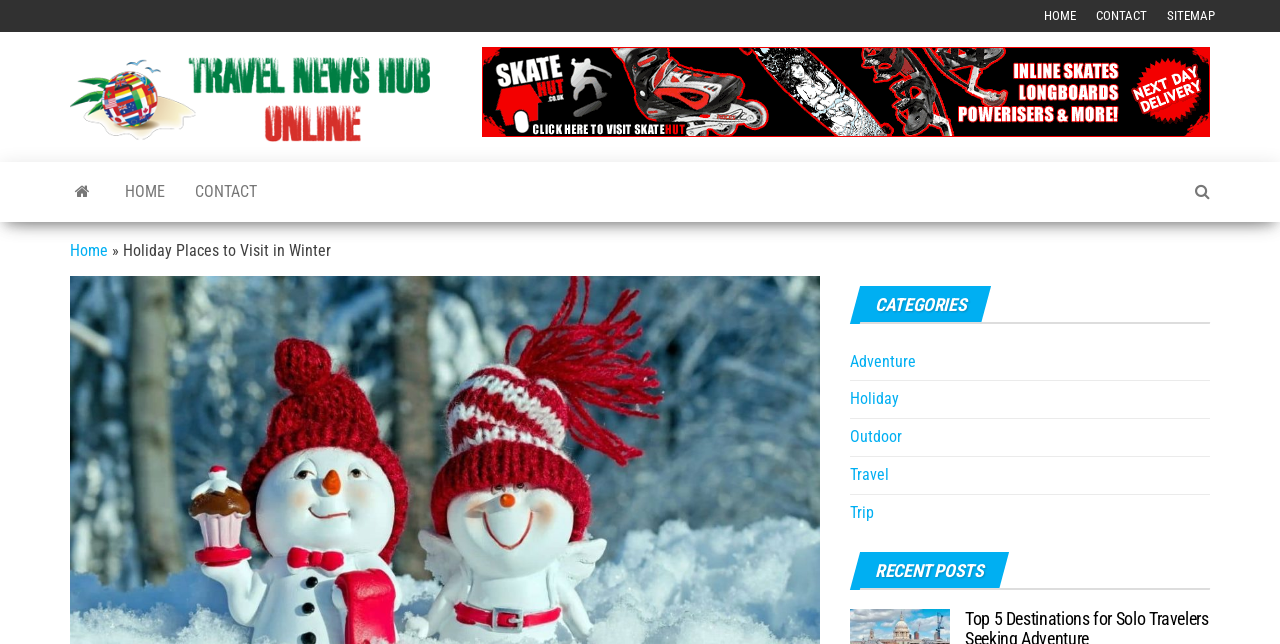Please identify the bounding box coordinates of the element's region that I should click in order to complete the following instruction: "visit travel news hub online". The bounding box coordinates consist of four float numbers between 0 and 1, i.e., [left, top, right, bottom].

[0.055, 0.138, 0.336, 0.167]